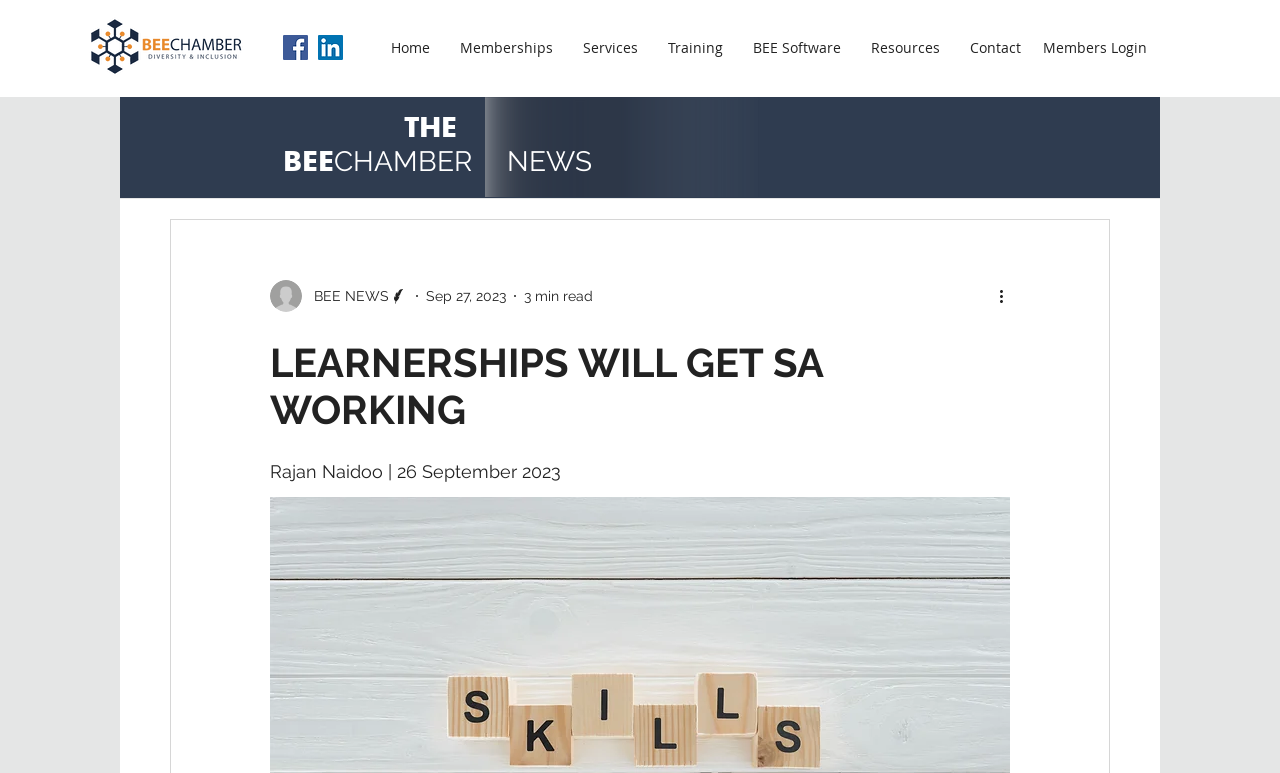Please locate the clickable area by providing the bounding box coordinates to follow this instruction: "View the BEE NEWS article".

[0.211, 0.439, 0.789, 0.56]